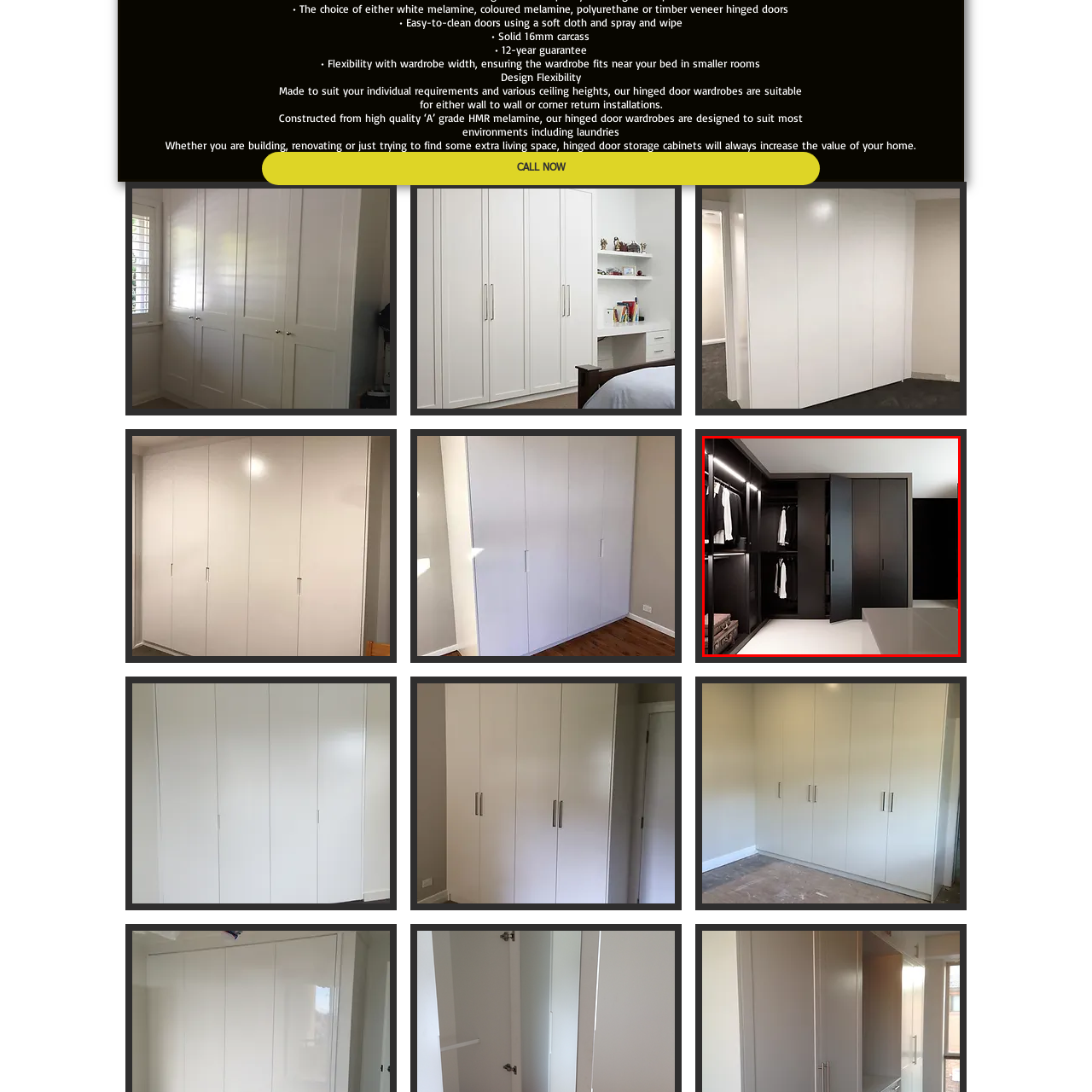Examine the content inside the red boundary in the image and give a detailed response to the following query: What is the purpose of the integrated lighting?

According to the caption, the integrated lighting 'highlights the contents inside', which suggests that its purpose is to illuminate the items stored within the wardrobe.